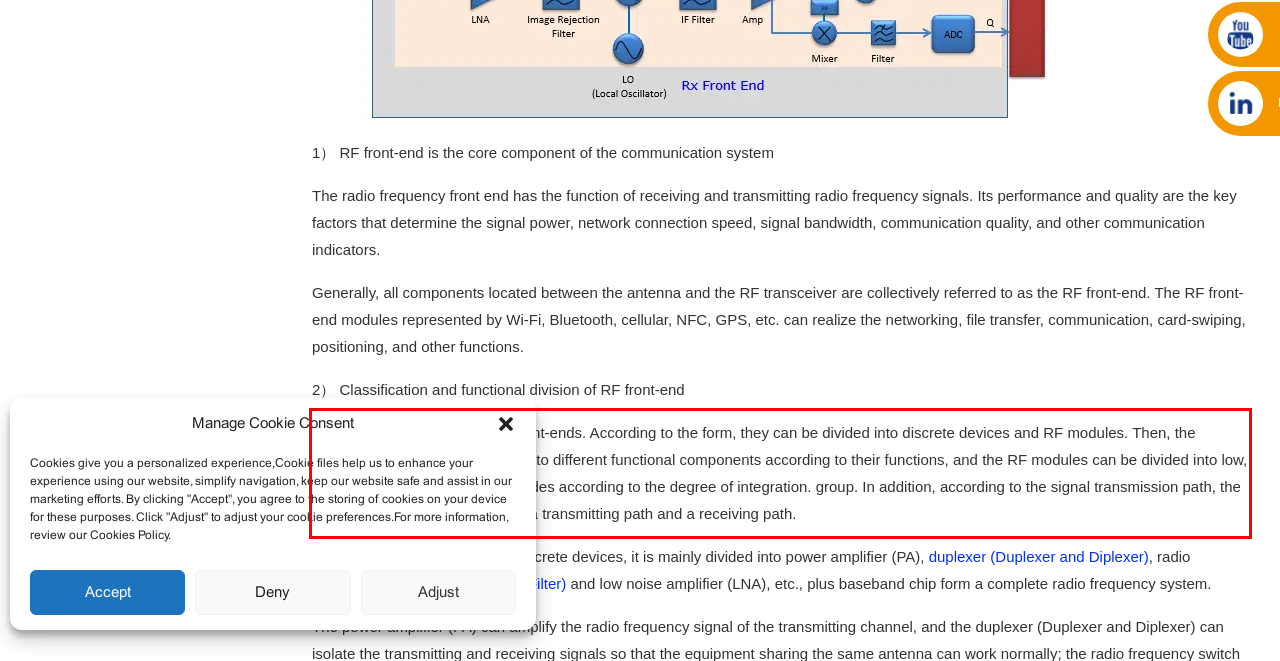Analyze the screenshot of the webpage that features a red bounding box and recognize the text content enclosed within this red bounding box.

There are various types of RF front-ends. According to the form, they can be divided into discrete devices and RF modules. Then, the discrete devices can be divided into different functional components according to their functions, and the RF modules can be divided into low, medium, and high integration modes according to the degree of integration. group. In addition, according to the signal transmission path, the RF front-end can be divided into a transmitting path and a receiving path.